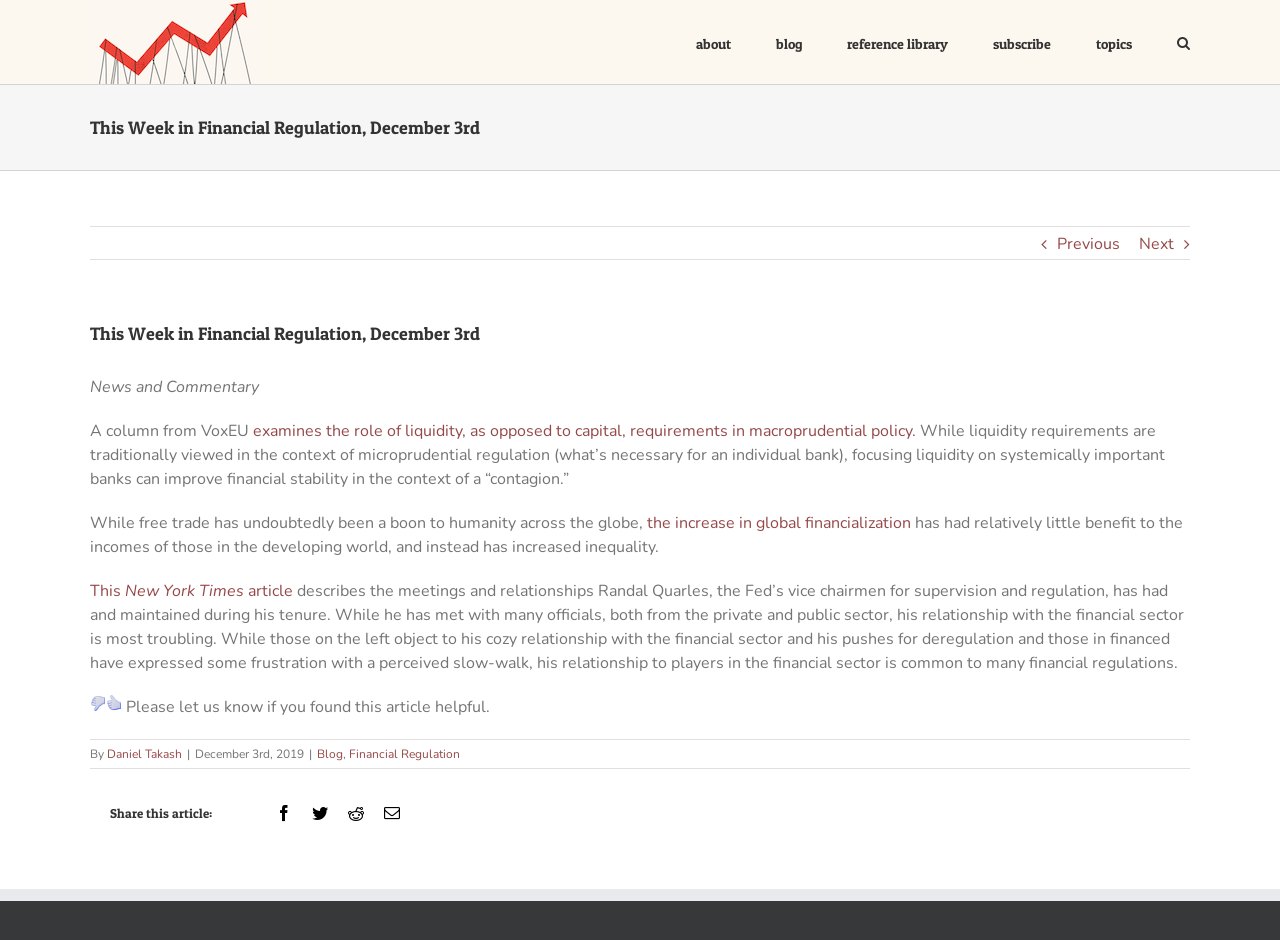Please specify the bounding box coordinates for the clickable region that will help you carry out the instruction: "Click the 'about' menu item".

[0.544, 0.0, 0.571, 0.089]